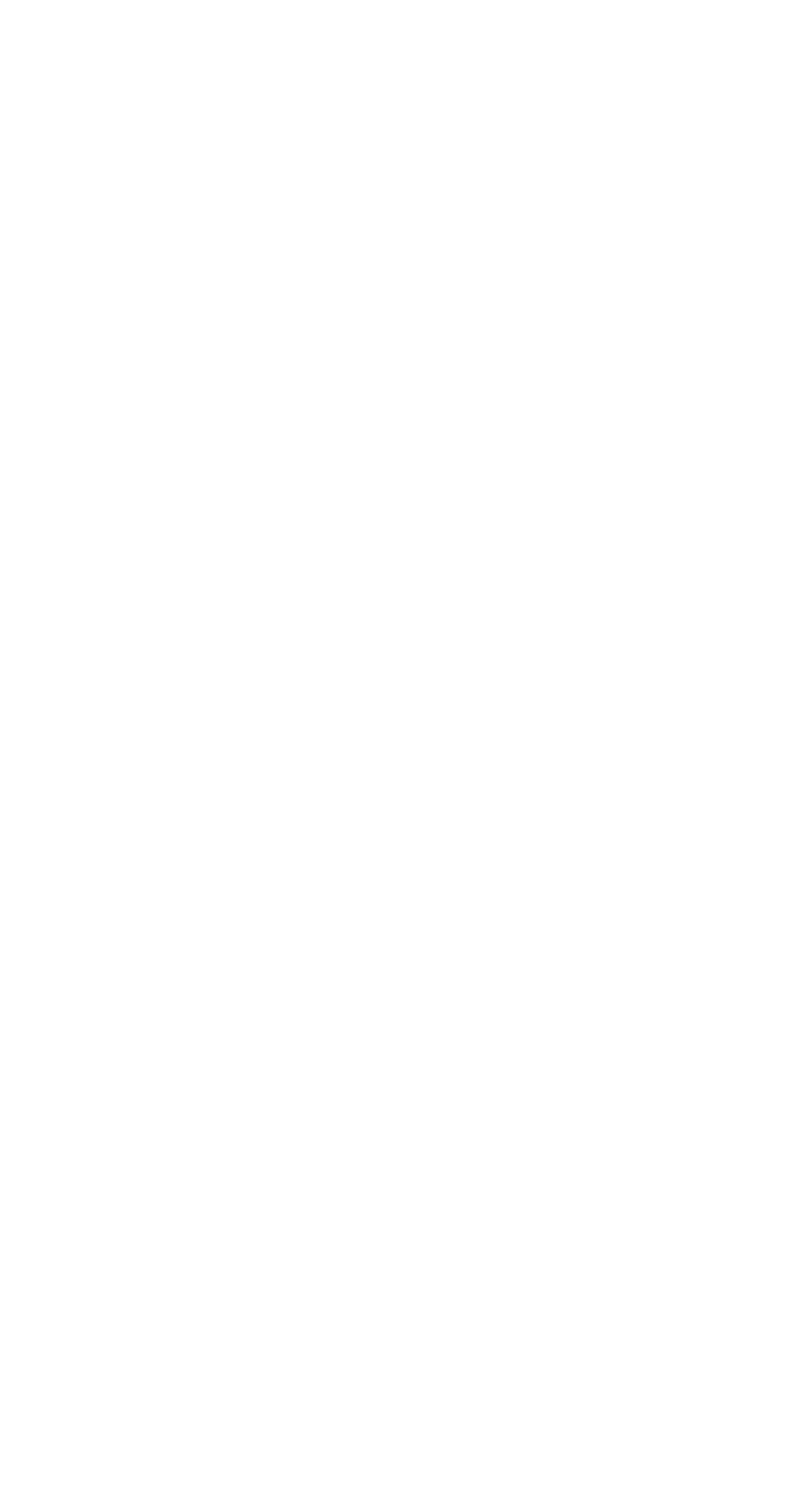How many tyres are in stock for the first tyre?
Based on the screenshot, provide a one-word or short-phrase response.

2